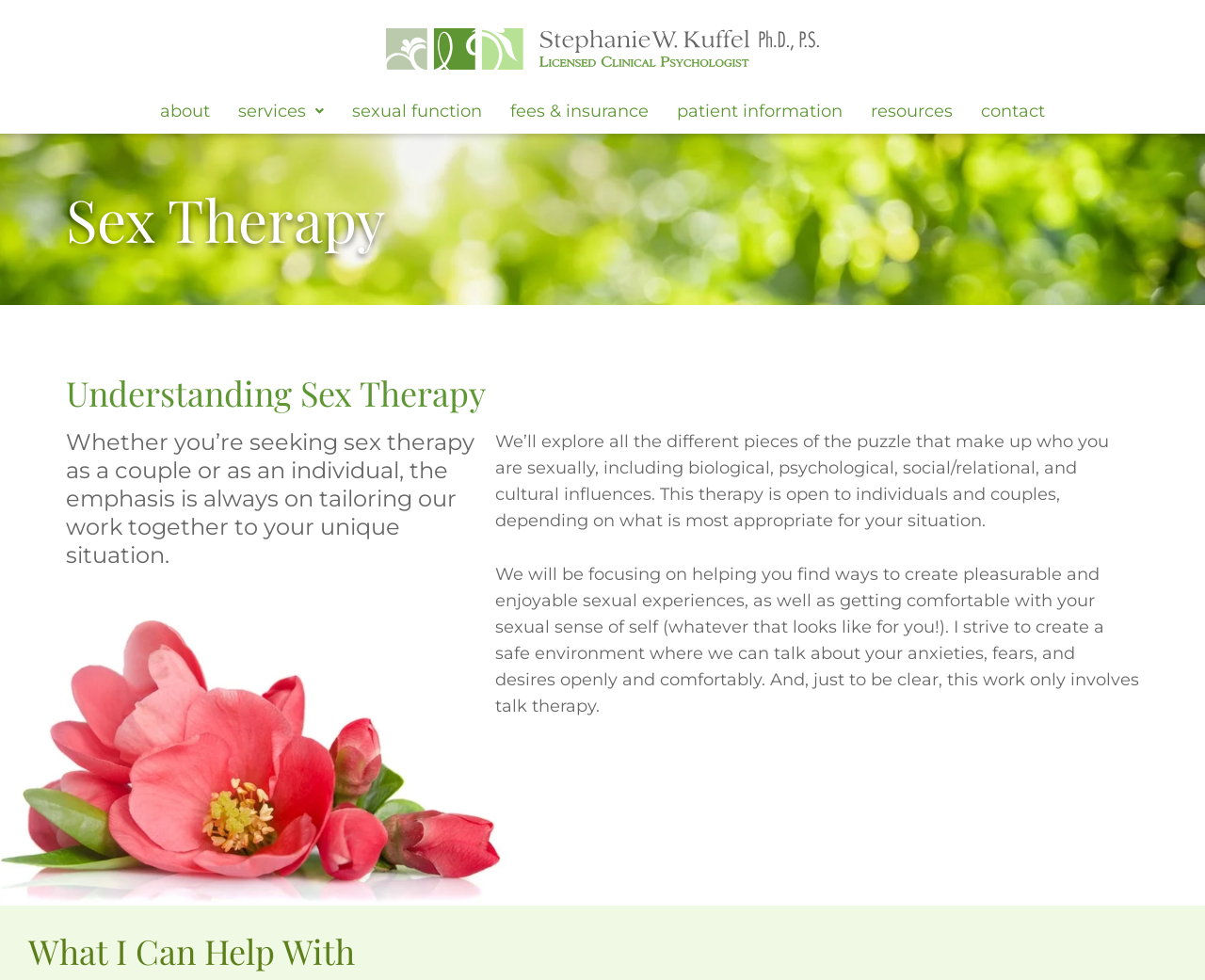What is not involved in the therapy?
Kindly give a detailed and elaborate answer to the question.

The webpage explicitly states that the therapy only involves talk therapy, implying that physical activity or other forms of therapy are not involved.